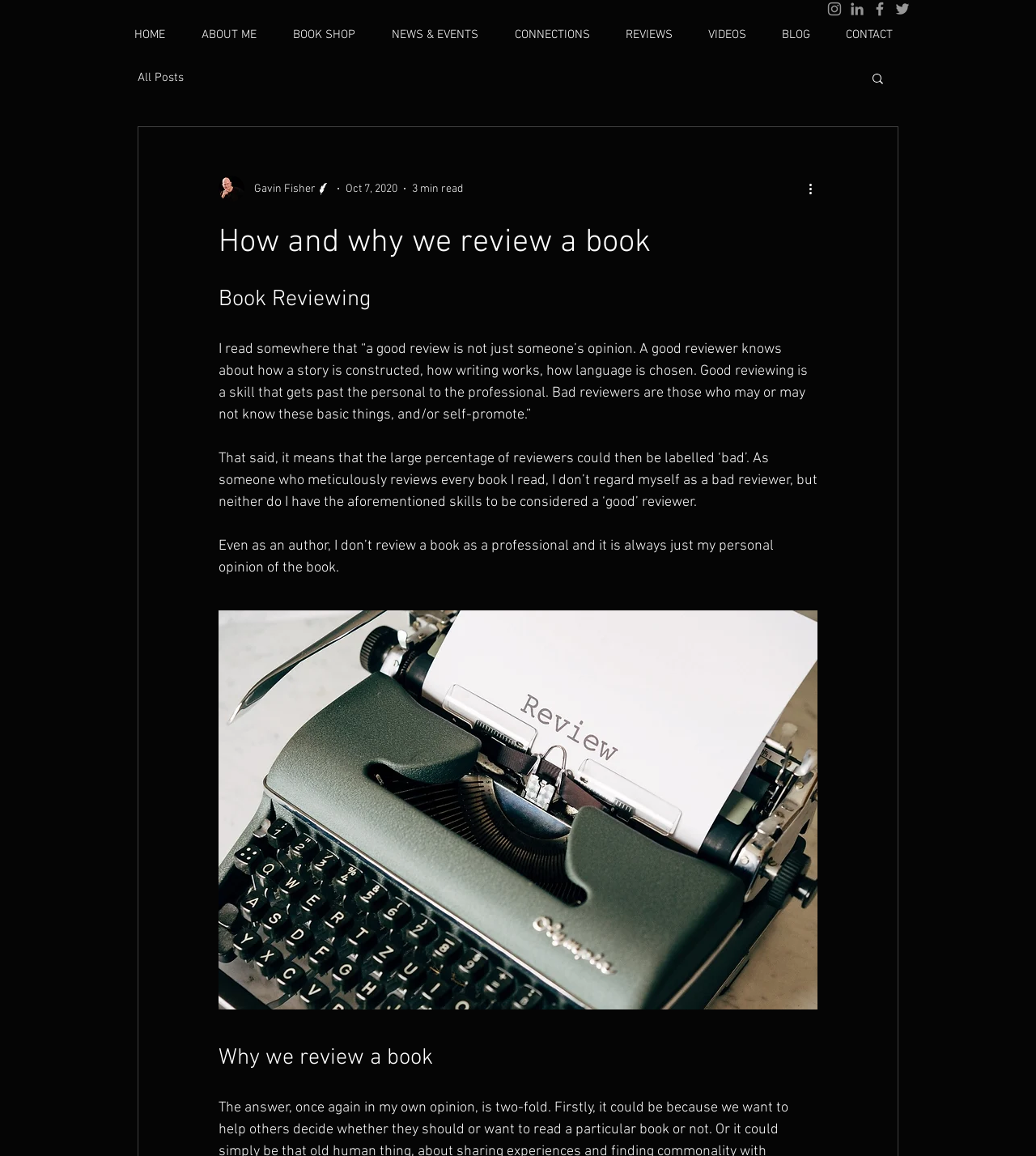Generate a thorough caption that explains the contents of the webpage.

This webpage is about book reviewing, with a focus on the skills required to be a good reviewer. At the top, there is a social bar with four grey icons for Instagram, LinkedIn, Facebook, and Twitter. Below the social bar, there is a navigation menu with links to various sections of the website, including Home, About Me, Book Shop, News & Events, Connections, Reviews, Videos, Blog, and Contact.

On the left side of the page, there is a profile section with a writer's picture, name (Gavin Fisher), and occupation (Writer). Below the profile, there is a section with the date of the post (Oct 7, 2020) and an estimate of the reading time (3 min read).

The main content of the page is divided into two sections: "How and why we review a book" and "Why we review a book". The first section has three paragraphs of text discussing the skills required to be a good book reviewer, including knowledge of story construction, writing, and language. The text also mentions the author's personal approach to reviewing books.

There are several buttons on the page, including a search button at the top right, a "More actions" button, and a button at the bottom of the page with no text. There are also several images, including the writer's picture, the social media icons, and an image associated with the search button.